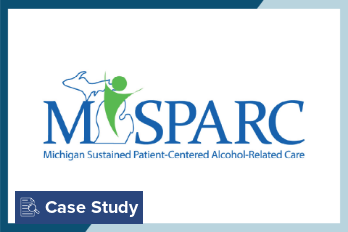Offer an in-depth caption that covers the entire scene depicted in the image.

The image features the logo of MI-SPARC, which stands for Michigan Sustained Patient-Centered Alcohol-Related Care. Prominently displayed, the logo incorporates a stylized depiction of the state of Michigan alongside a graphic representation of a person, symbolizing the initiative's focus on addressing alcohol-related health issues. Below the logo, a banner labeled "Case Study" highlights the project's significance in illustrating practical applications in healthcare settings. This case study likely emphasizes the initiative's role in integrating alcohol screenings and preventive care into clinical workflows, addressing a critical public health concern among adults in the U.S.